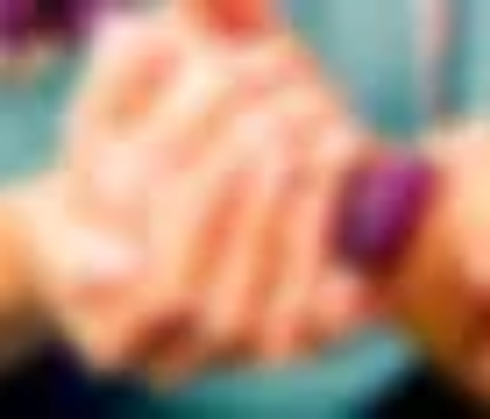What is the tone of the image?
Offer a detailed and exhaustive answer to the question.

The image conveys a sense of warmth and connection, which is evident from the clasped hands, suggesting a comforting gesture, and the inviting clinical environment in the background, which creates a warm and comforting tone.